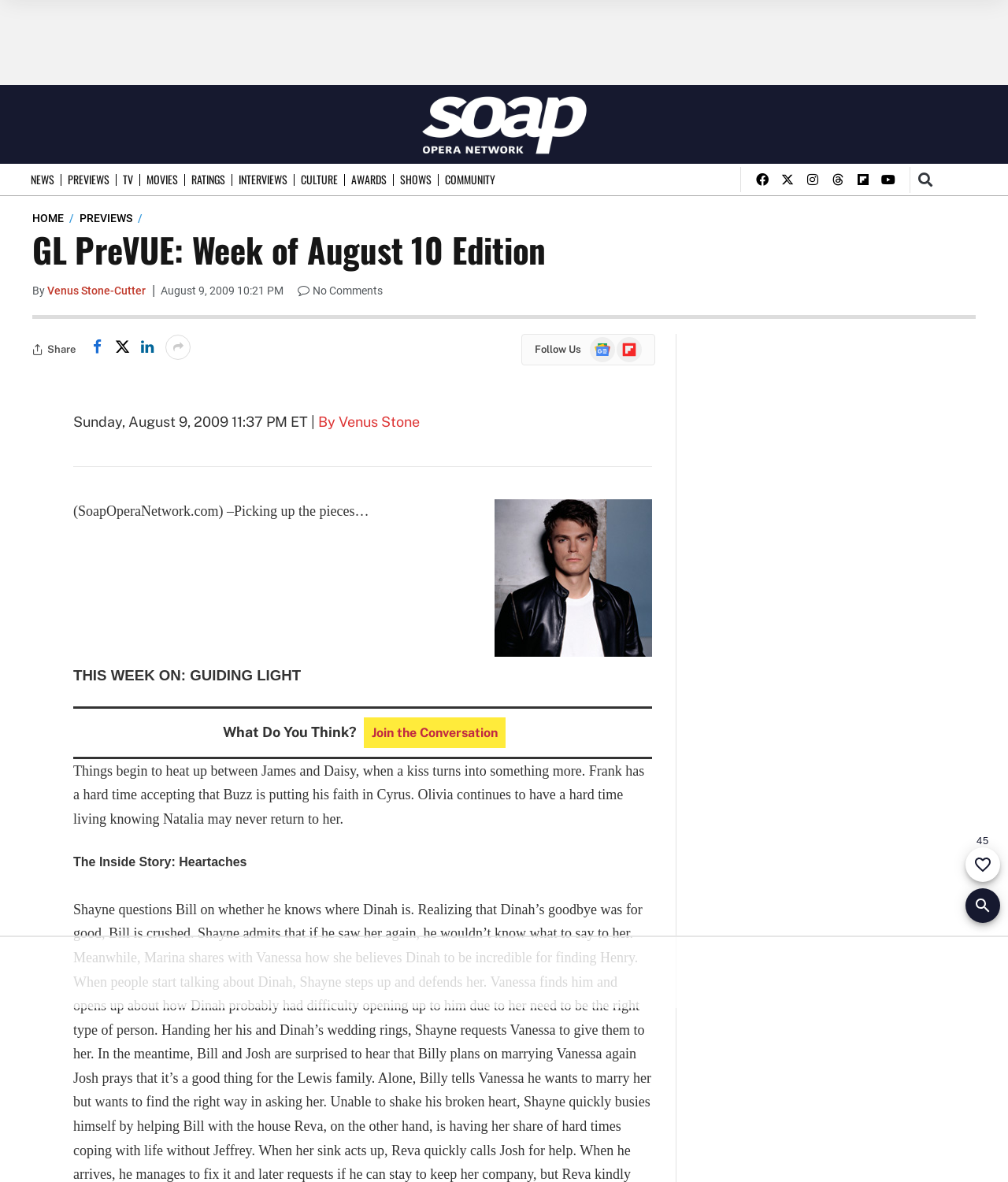Highlight the bounding box coordinates of the element that should be clicked to carry out the following instruction: "Go to Soap Opera Network". The coordinates must be given as four float numbers ranging from 0 to 1, i.e., [left, top, right, bottom].

[0.414, 0.076, 0.586, 0.135]